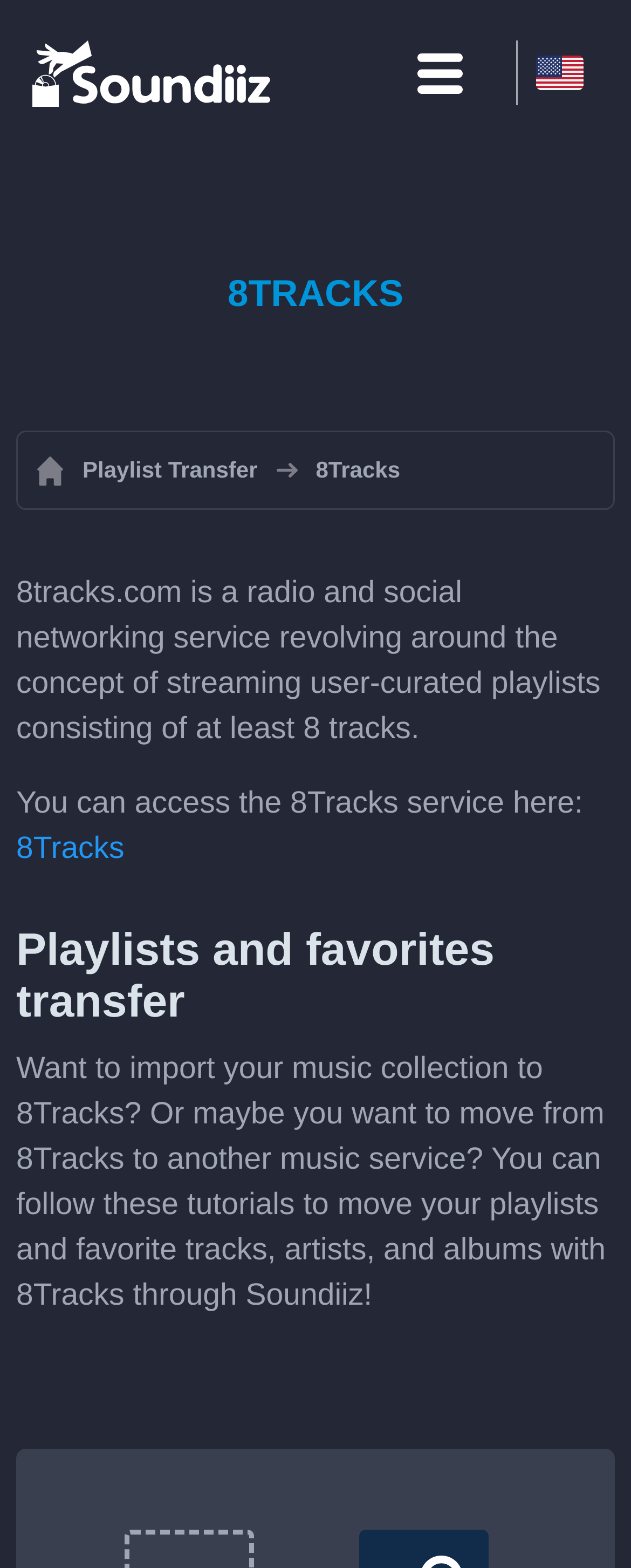Use a single word or phrase to answer this question: 
What can you do with Soundiiz?

Manage playlists and favorites